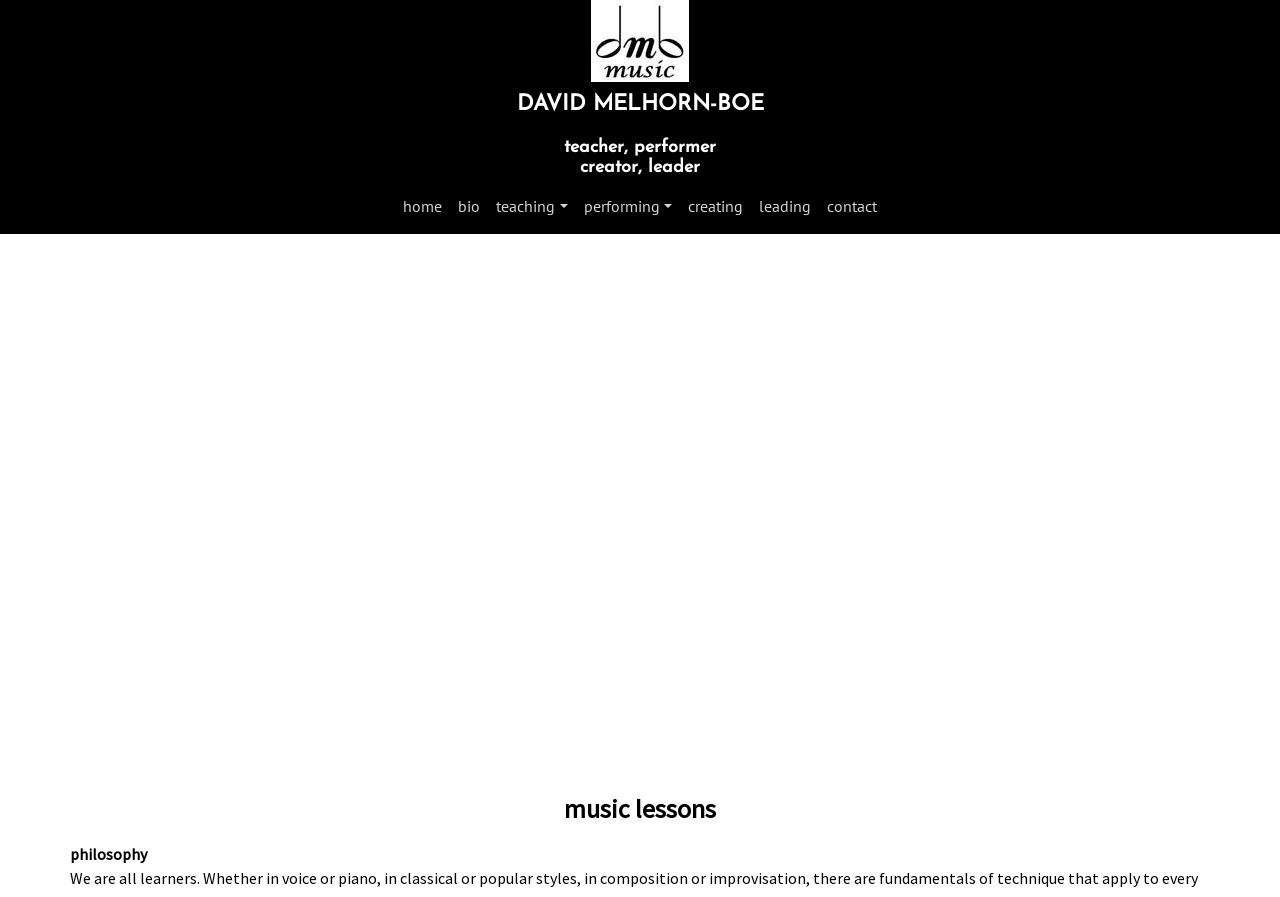Give a concise answer of one word or phrase to the question: 
What is the main topic of the webpage?

Music lessons